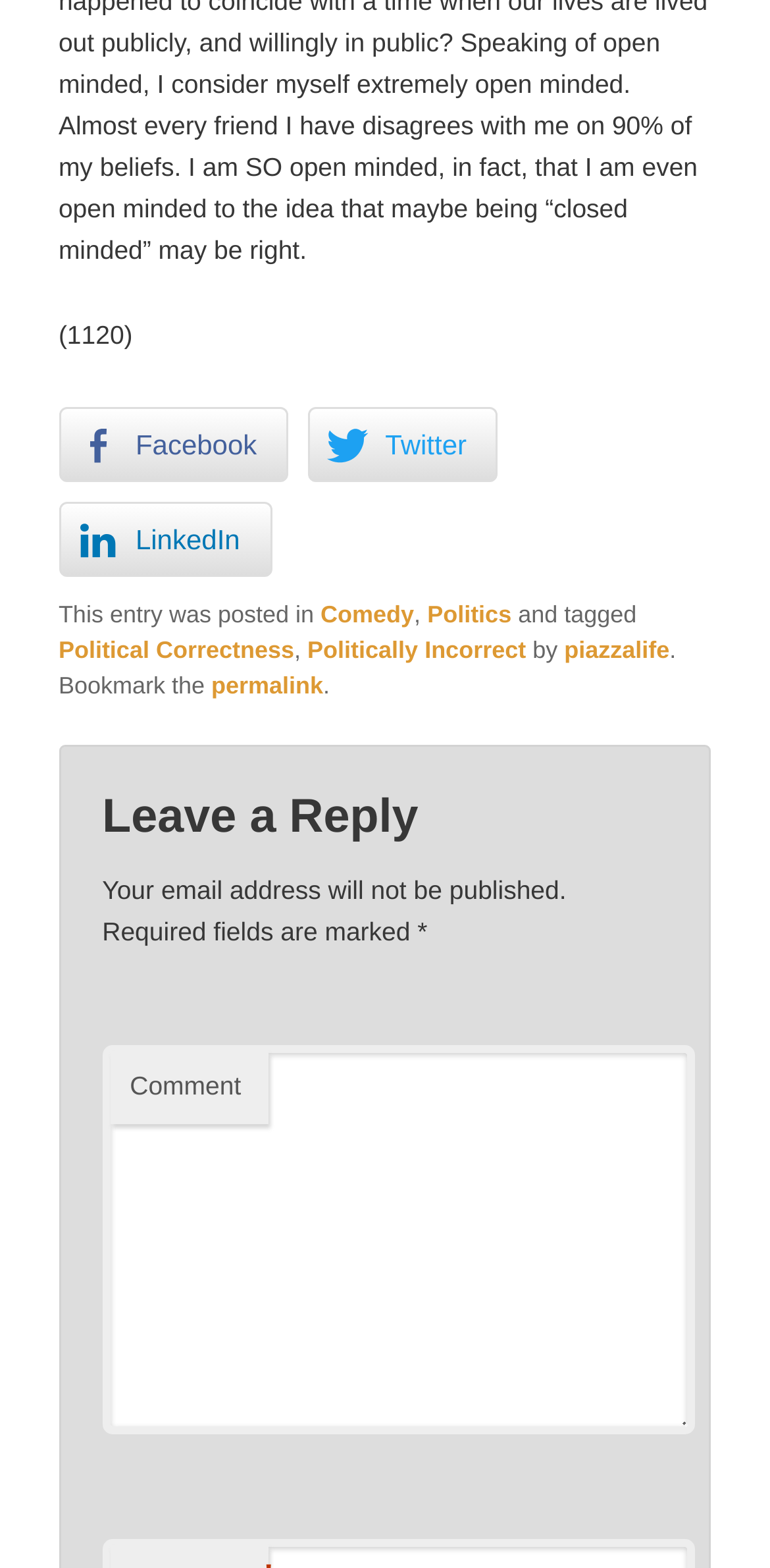Identify the bounding box coordinates of the part that should be clicked to carry out this instruction: "Contact us".

None